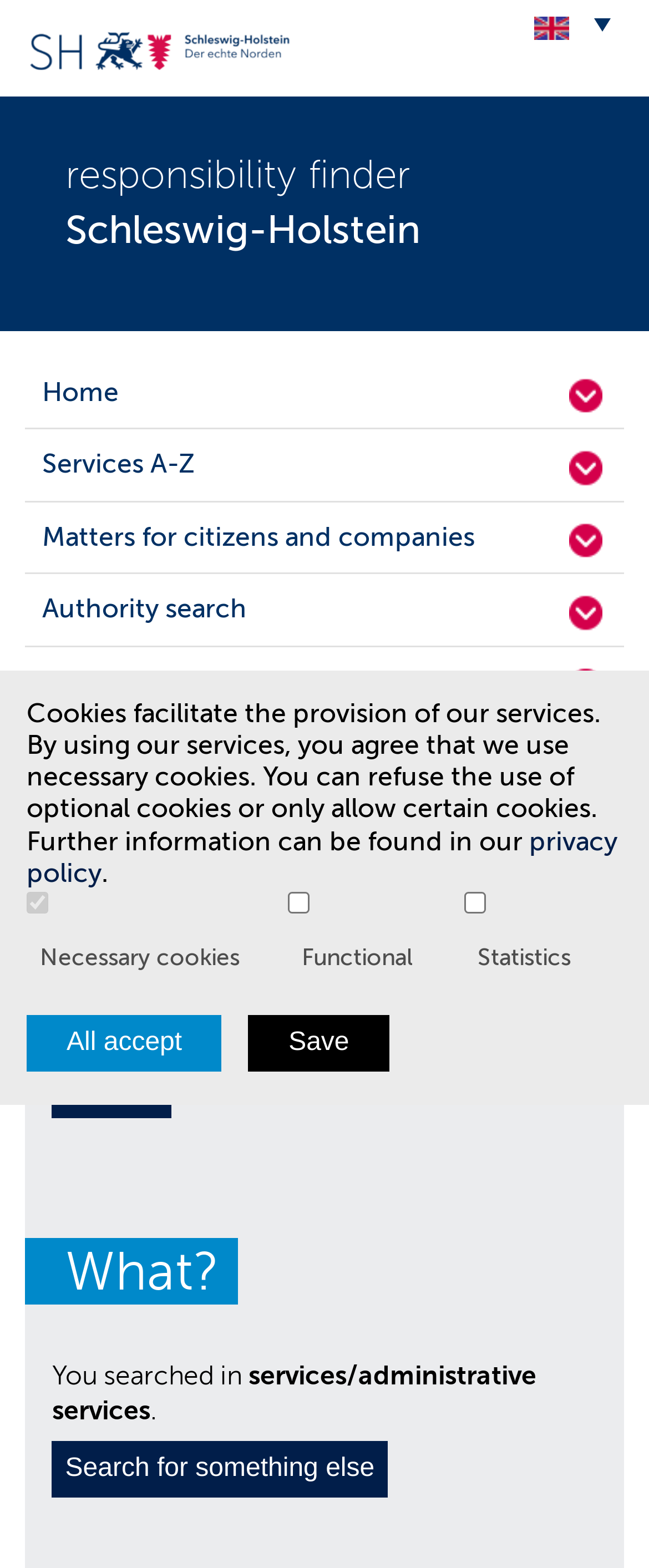Please locate and retrieve the main header text of the webpage.

responsibility finder
Schleswig-Holstein